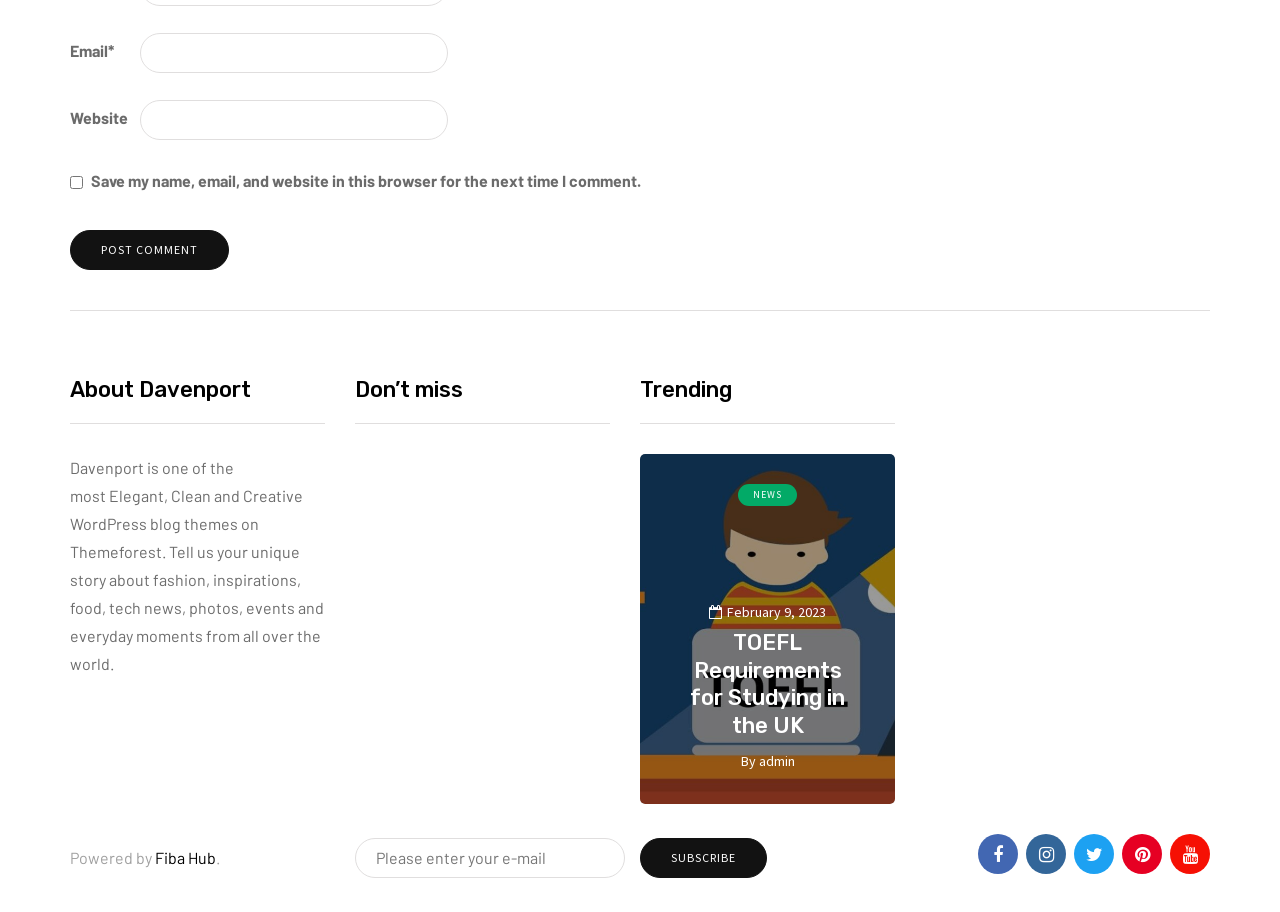Refer to the element description Business and identify the corresponding bounding box in the screenshot. Format the coordinates as (top-left x, top-left y, bottom-right x, bottom-right y) with values in the range of 0 to 1.

[0.277, 0.608, 0.341, 0.631]